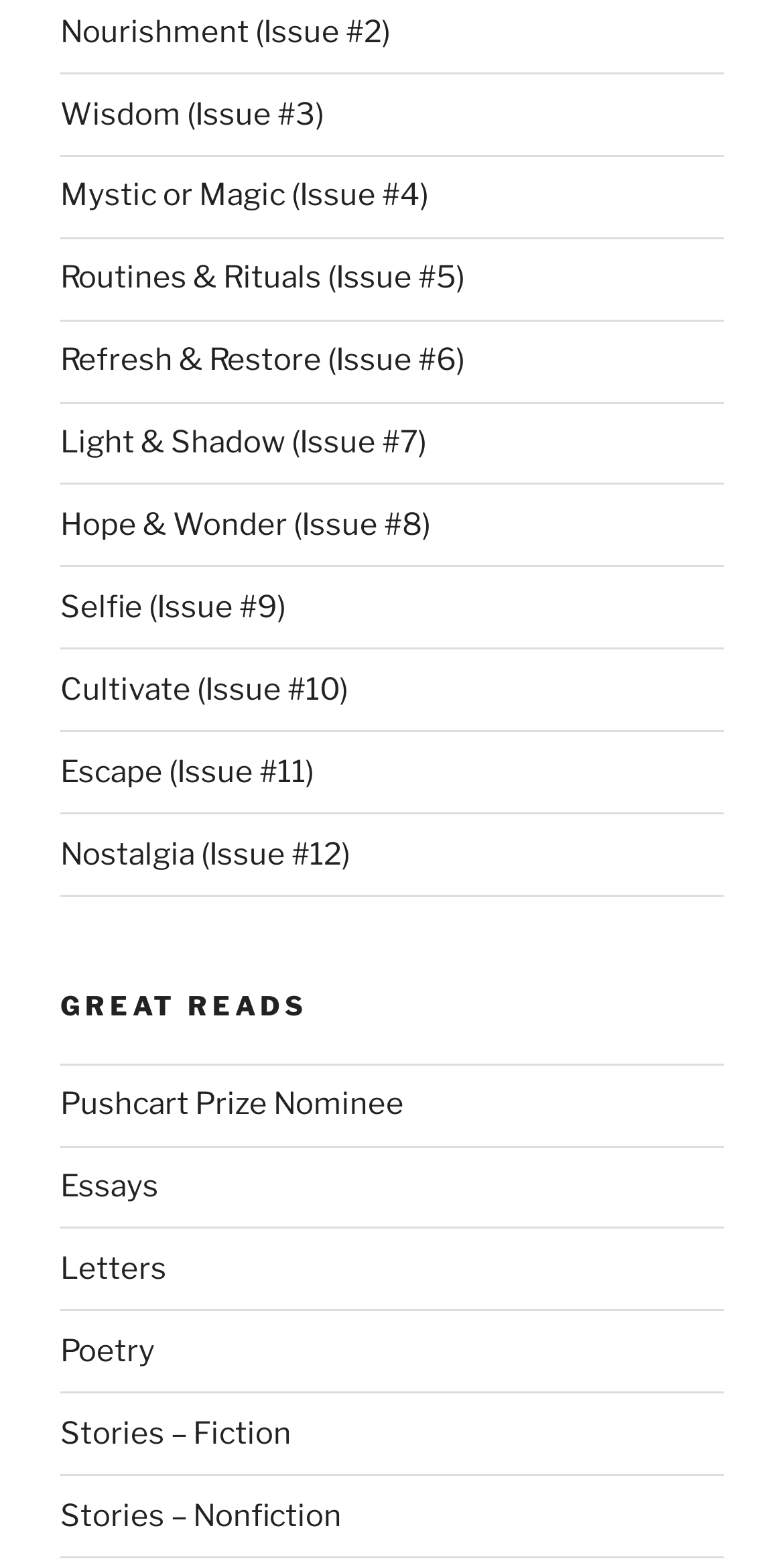Can you determine the bounding box coordinates of the area that needs to be clicked to fulfill the following instruction: "view Nourishment issue"?

[0.077, 0.009, 0.497, 0.032]